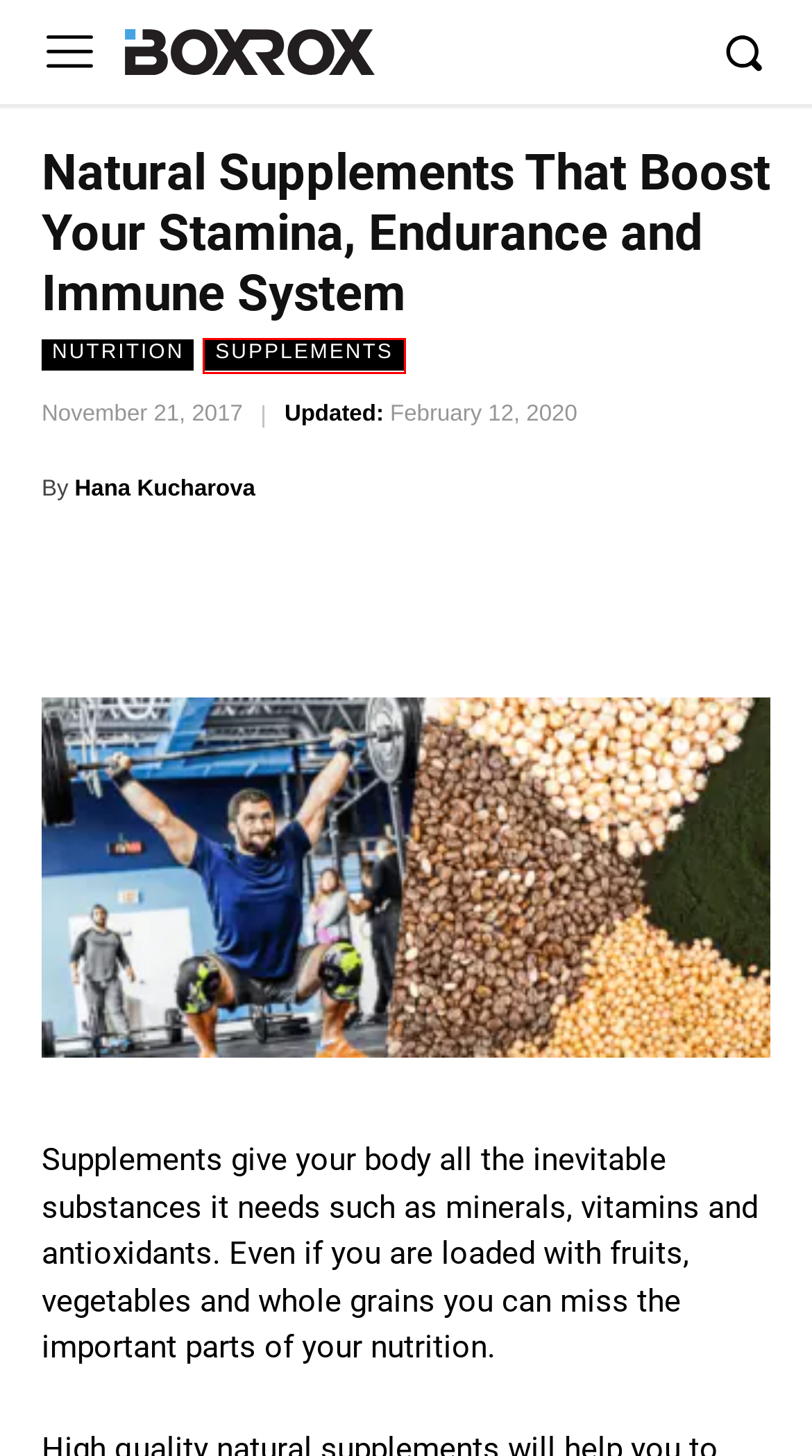Review the webpage screenshot and focus on the UI element within the red bounding box. Select the best-matching webpage description for the new webpage that follows after clicking the highlighted element. Here are the candidates:
A. Contact | BOXROX
B. Privacy Policy | BOXROX
C. Hana Kucharova, Author at BOXROX
D. Home | BOXROX
E. Supplements Category | BOXROX
F. Alternative Running Workouts to Improve Your Agility, Speed and Conditioning | BOXROX
G. Physical Health Category | BOXROX
H. How To Find Out Your Biological Age and Age Slower | BOXROX

E